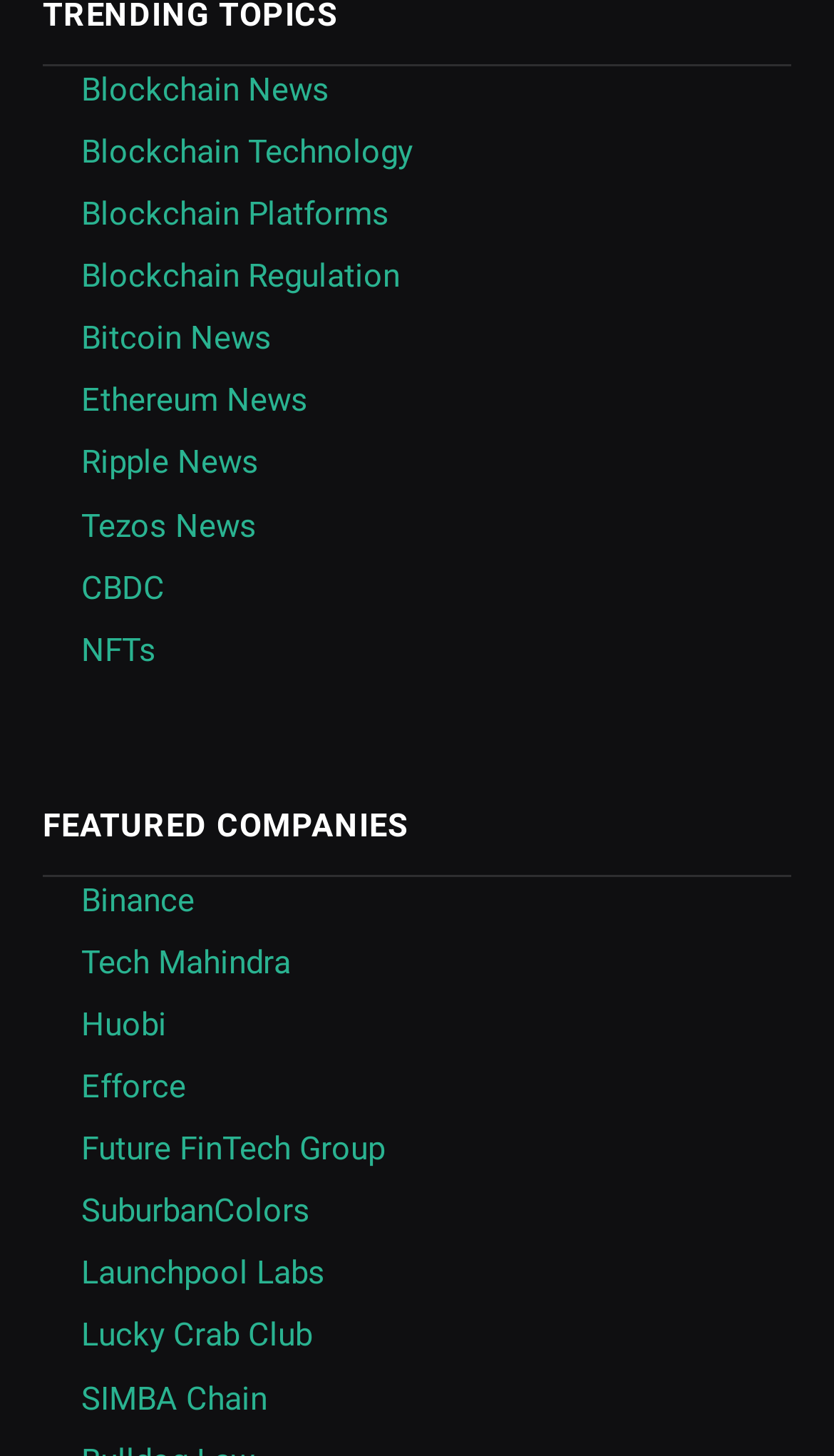What is the first blockchain-related topic?
Please give a well-detailed answer to the question.

The first blockchain-related topic is 'Blockchain News' which is a link located at the top of the webpage with a bounding box coordinate of [0.097, 0.048, 0.395, 0.075].